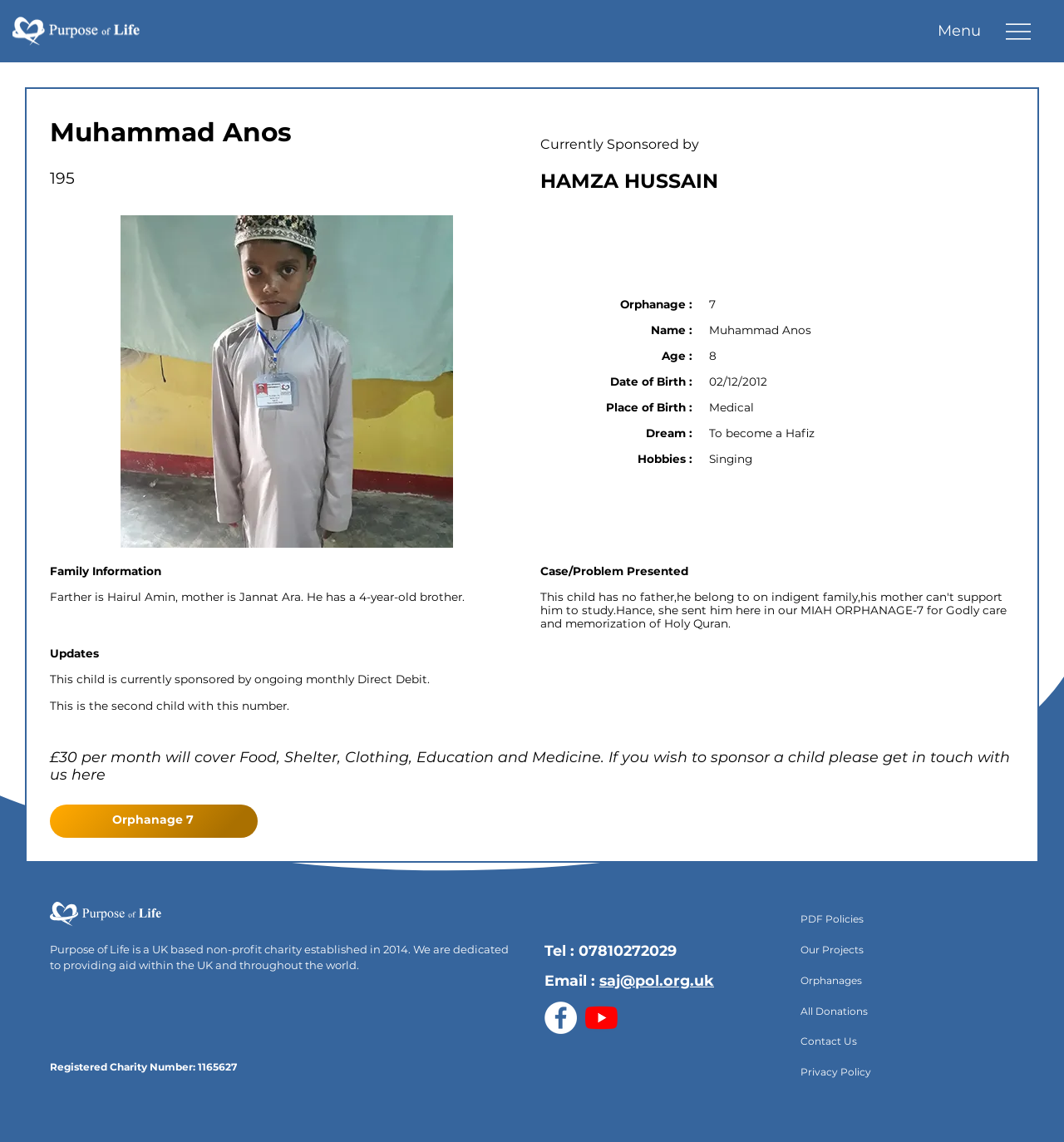Find the bounding box coordinates of the area to click in order to follow the instruction: "Click on the 'Home' link".

None